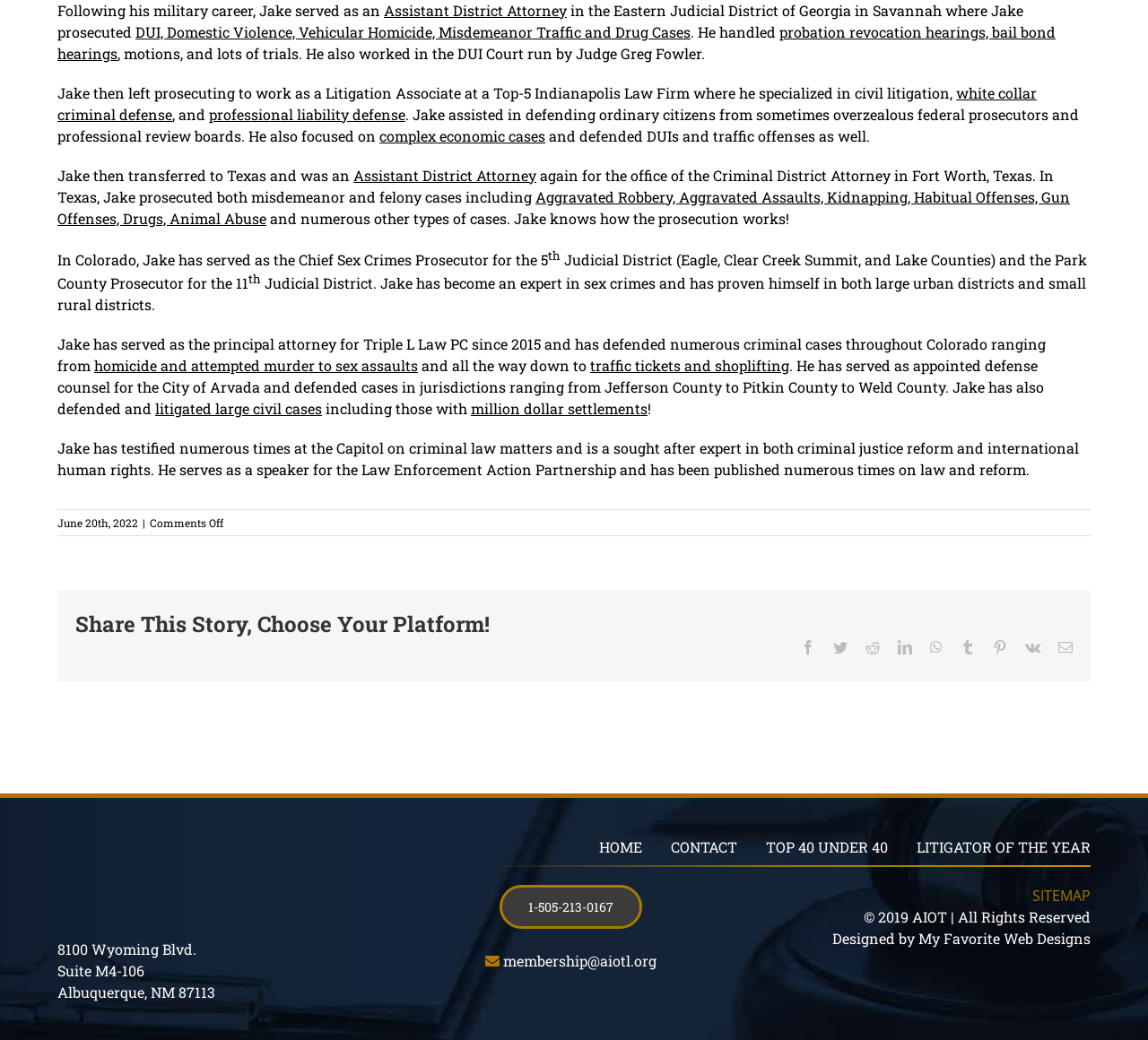Please find and report the bounding box coordinates of the element to click in order to perform the following action: "Call 1-505-213-0167". The coordinates should be expressed as four float numbers between 0 and 1, in the format [left, top, right, bottom].

[0.435, 0.851, 0.56, 0.893]